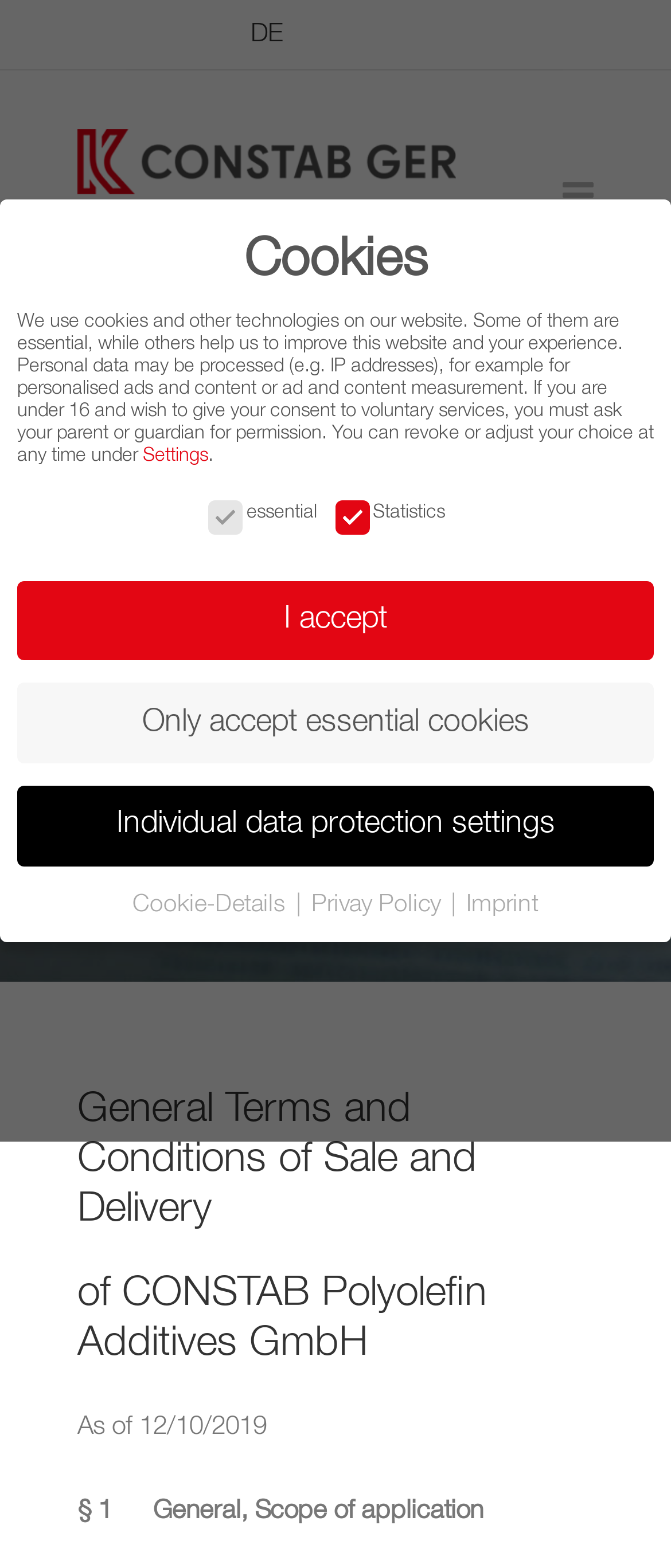Highlight the bounding box coordinates of the element you need to click to perform the following instruction: "Visit the XWeb website."

None